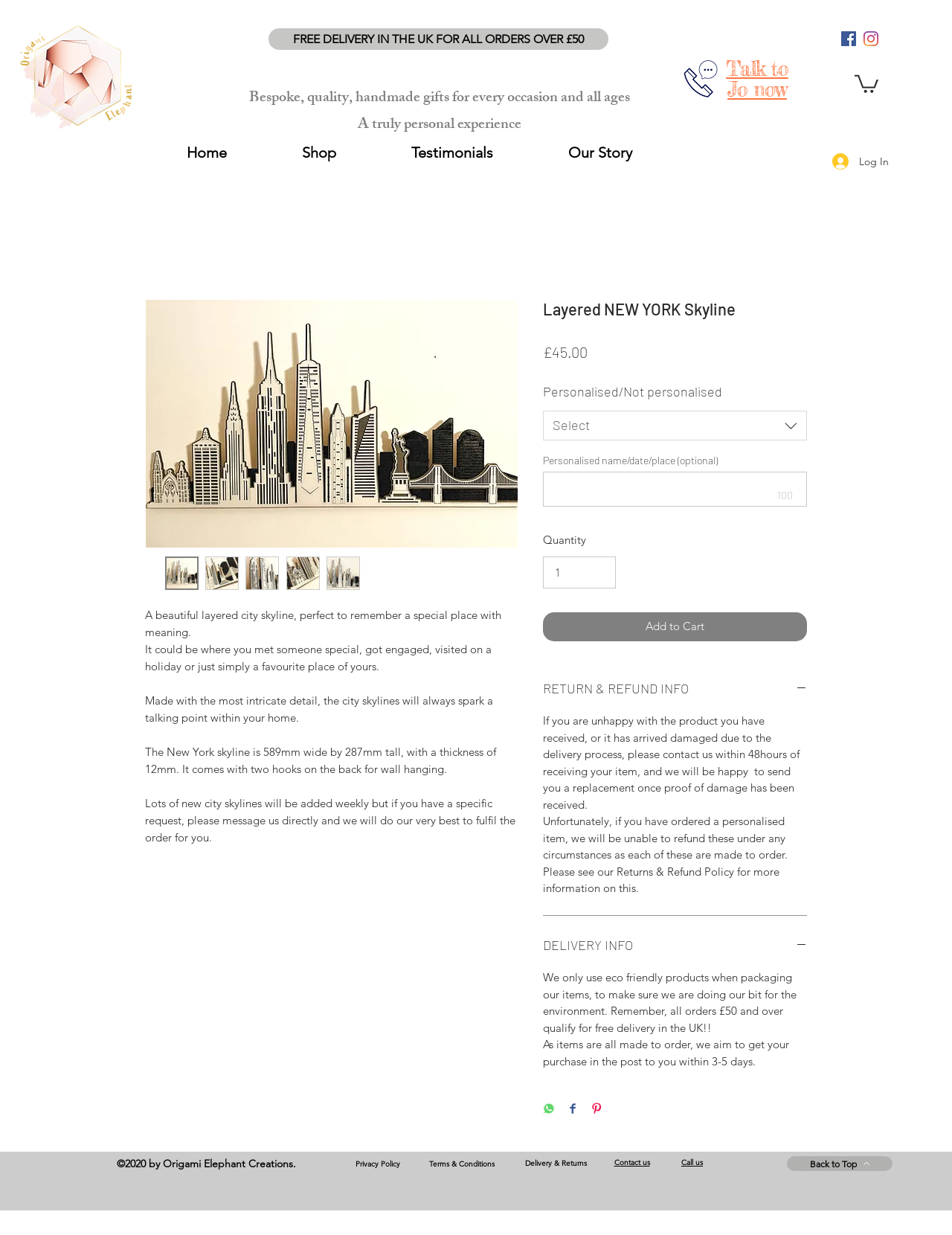Determine the bounding box coordinates for the clickable element required to fulfill the instruction: "Click the 'Log In' button". Provide the coordinates as four float numbers between 0 and 1, i.e., [left, top, right, bottom].

[0.863, 0.12, 0.945, 0.142]